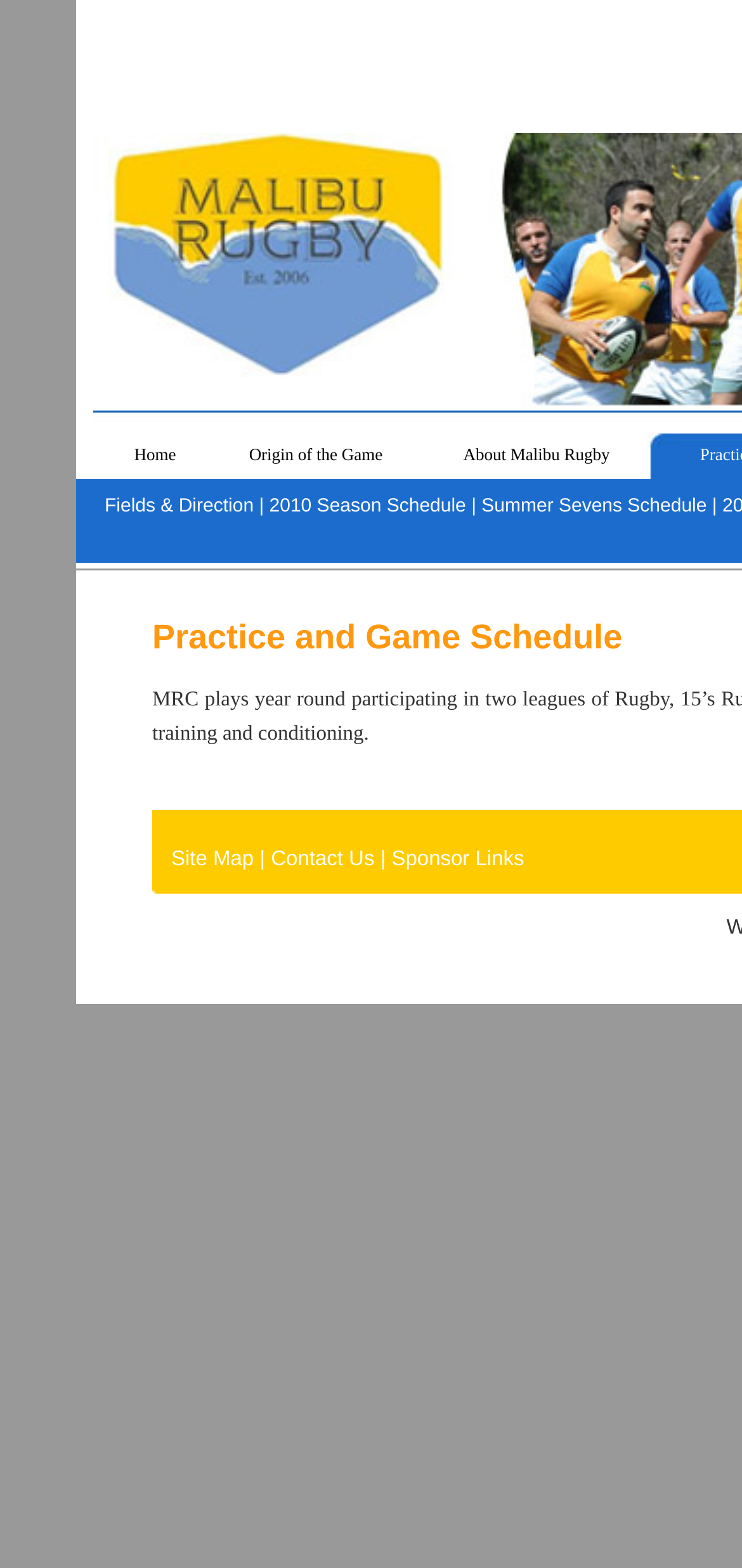Kindly determine the bounding box coordinates for the area that needs to be clicked to execute this instruction: "view fields and directions".

[0.141, 0.316, 0.342, 0.33]